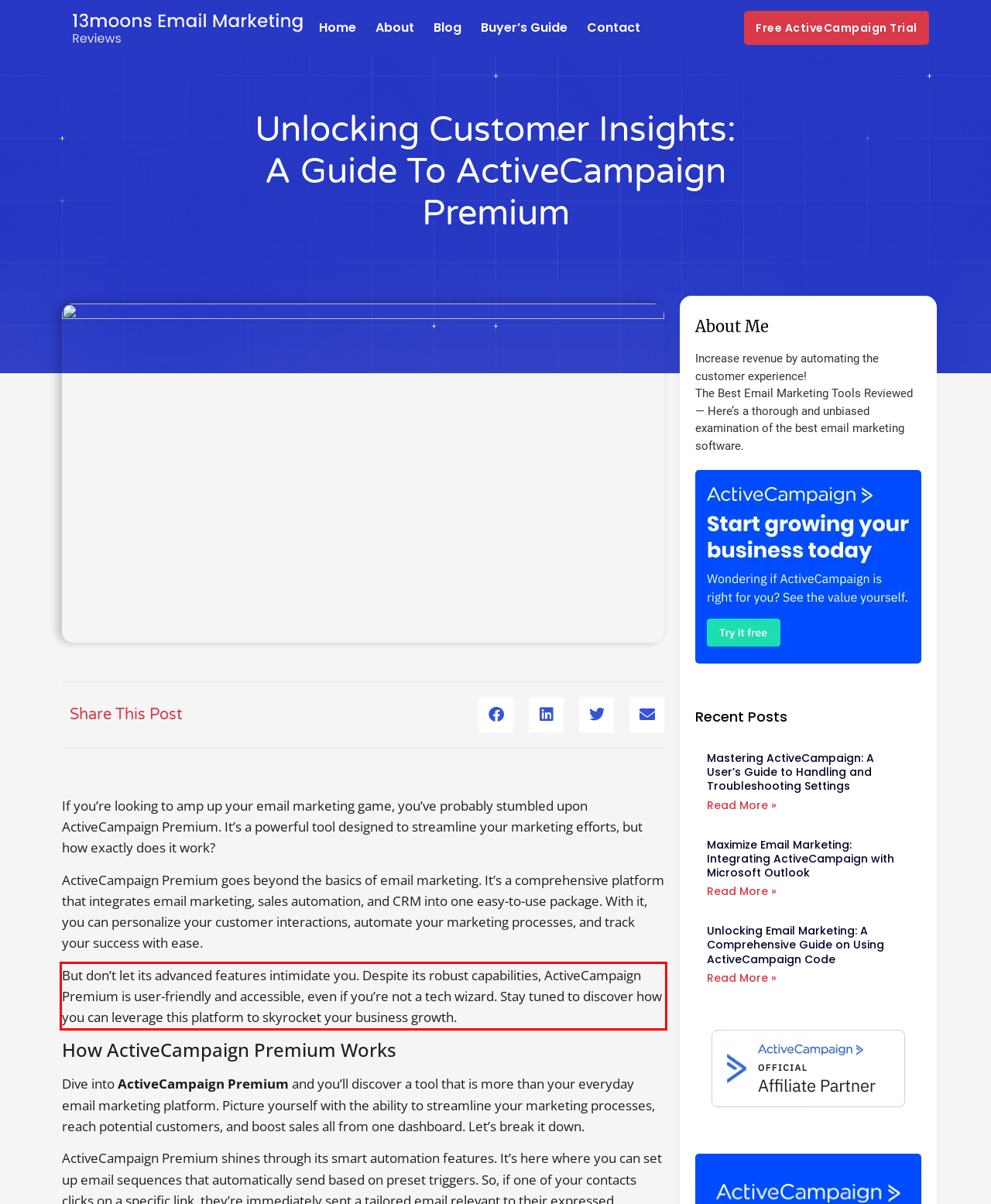There is a UI element on the webpage screenshot marked by a red bounding box. Extract and generate the text content from within this red box.

But don’t let its advanced features intimidate you. Despite its robust capabilities, ActiveCampaign Premium is user-friendly and accessible, even if you’re not a tech wizard. Stay tuned to discover how you can leverage this platform to skyrocket your business growth.